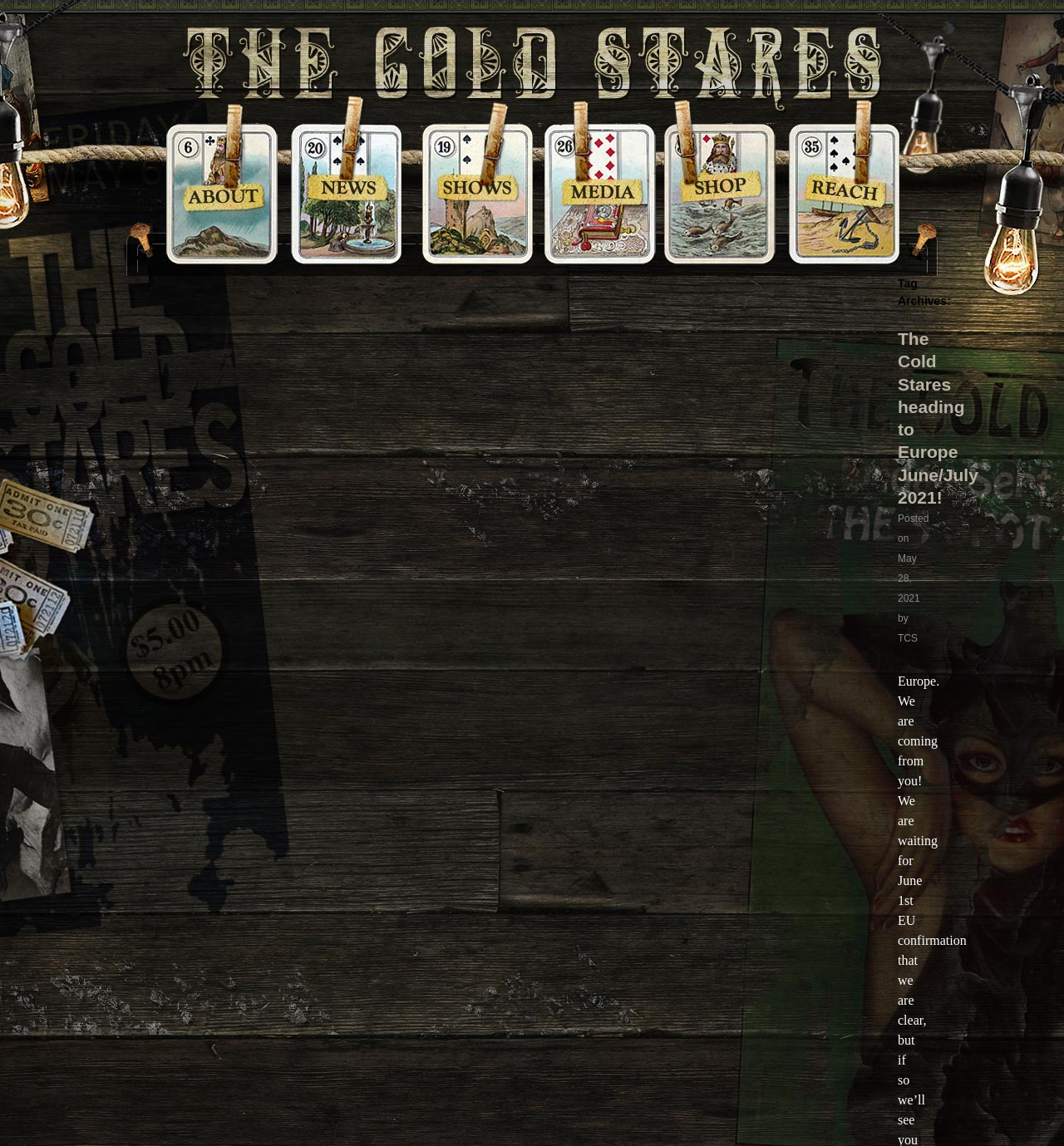Generate the text of the webpage's primary heading.

Tag Archives: europe